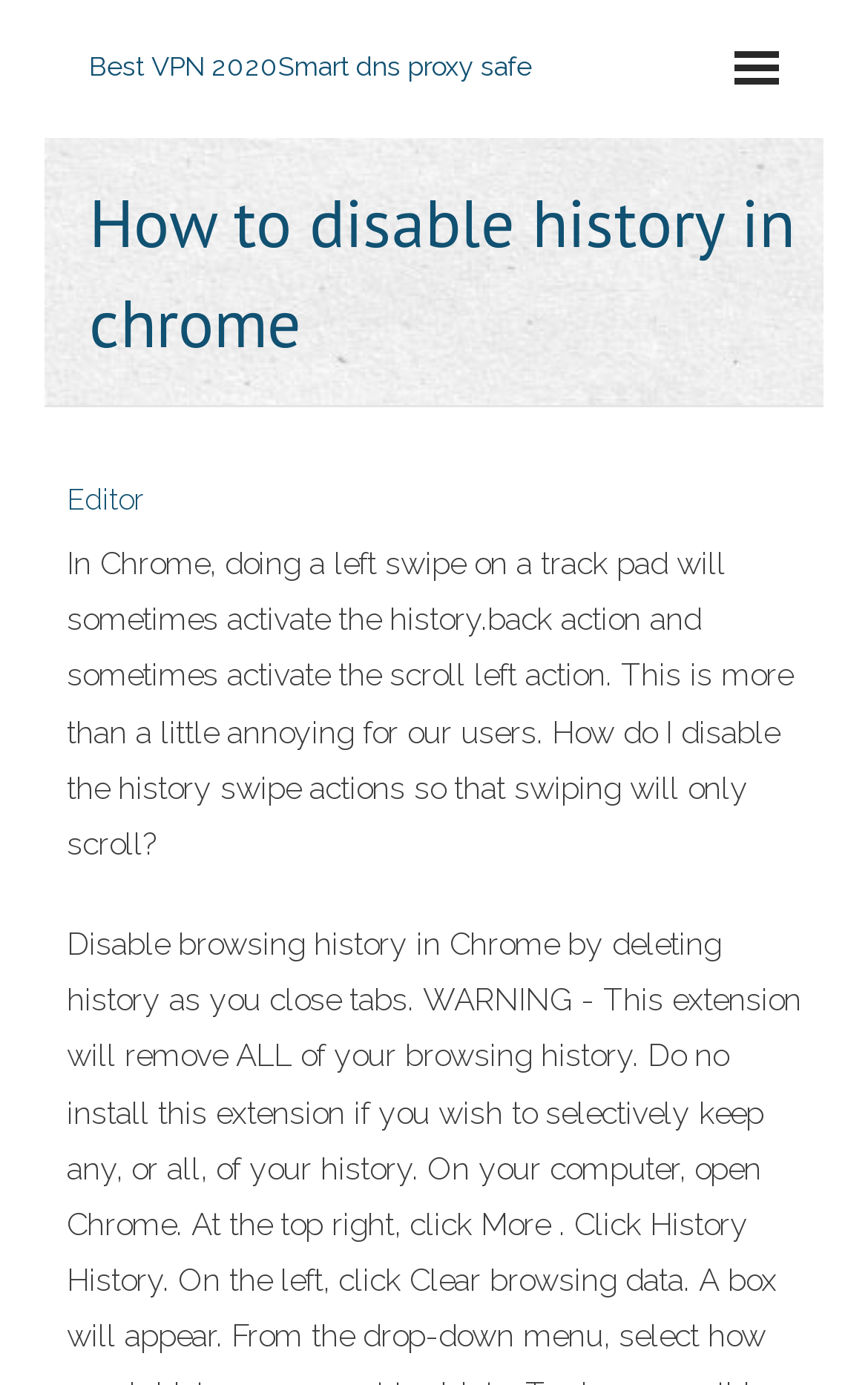Please identify the primary heading on the webpage and return its text.

How to disable history in chrome